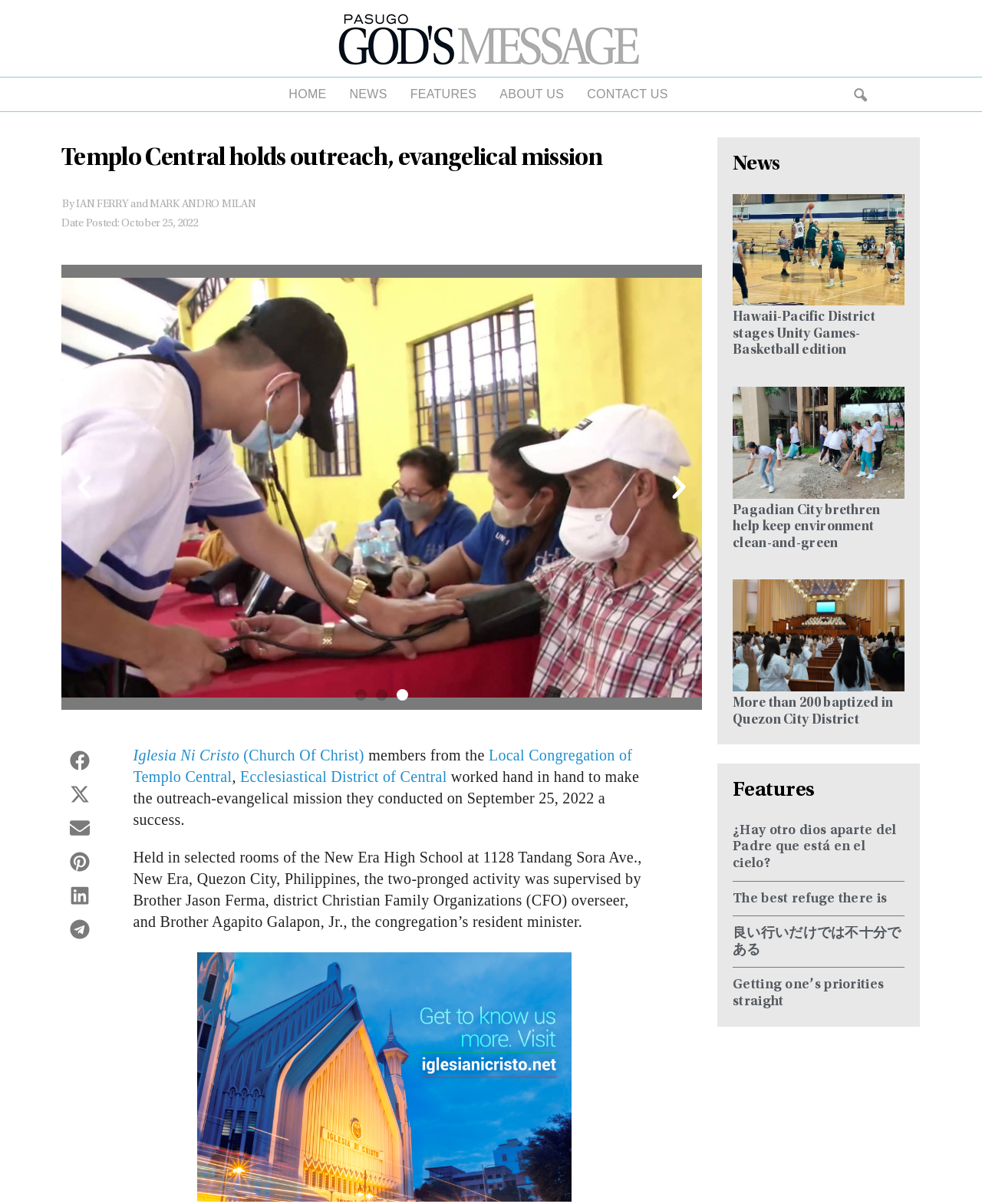How many social media sharing buttons are there?
Examine the webpage screenshot and provide an in-depth answer to the question.

The number of social media sharing buttons is determined by counting the number of 'button' elements with the text 'Share on facebook', 'Share on x-twitter', 'Share on email', 'Share on pinterest', 'Share on linkedin', and 'Share on telegram' which are located at the bottom of the webpage.